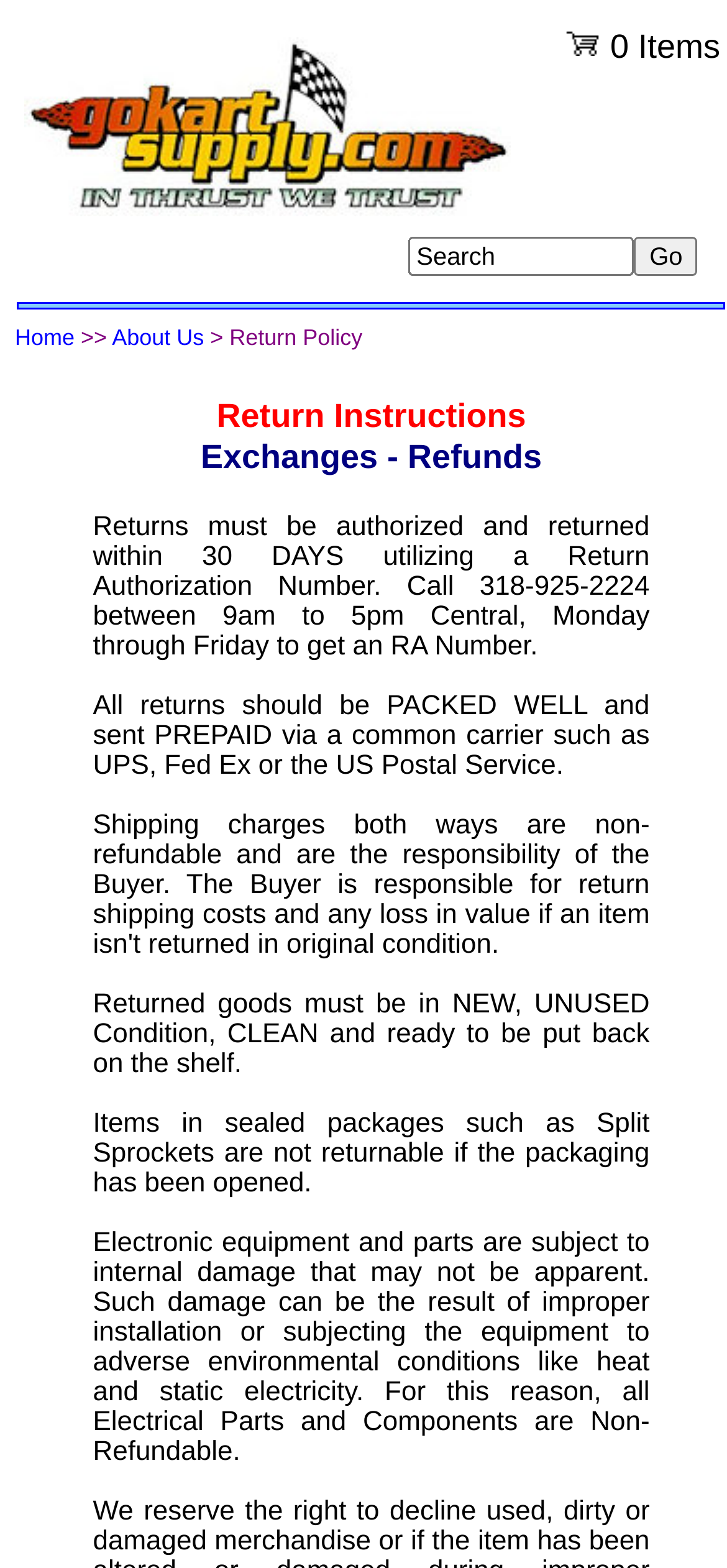Can electronic equipment and parts be refunded?
Based on the screenshot, provide a one-word or short-phrase response.

No